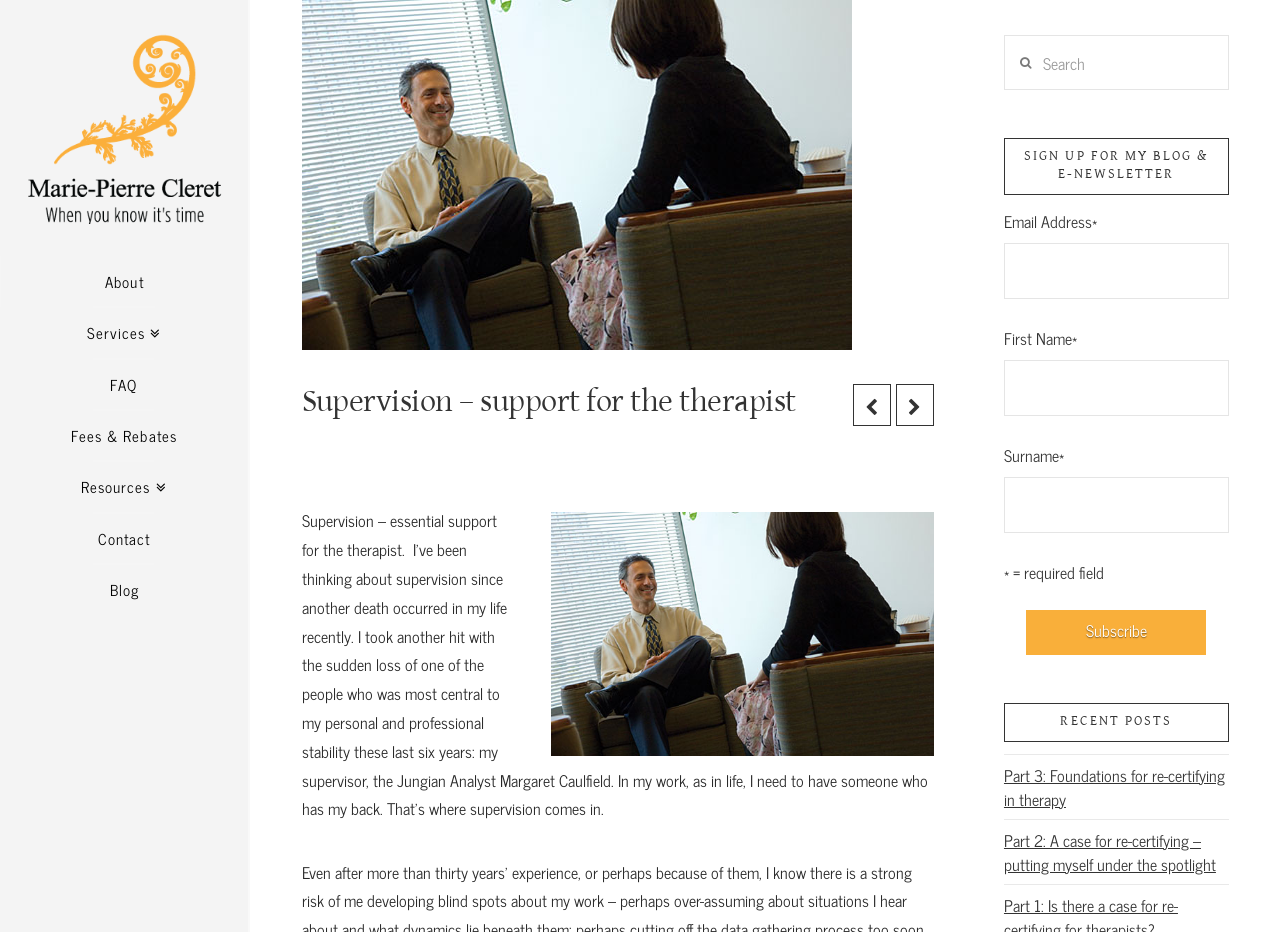Create a detailed description of the webpage's content and layout.

The webpage is about supervision and support for therapists, with a focus on the importance of having a supervisor. At the top of the page, there is a navigation menu with links to different sections, including "About", "Services", "FAQ", "Fees & Rebates", "Resources", "Contact", and "Blog". 

Below the navigation menu, there is a header section with a heading that reads "Supervision – support for the therapist". Next to the heading, there are two social media links and an image. 

The main content of the page is a personal story about the importance of supervision, written in a conversational tone. The text describes the author's experience of losing their supervisor and the need for support in their work. 

On the right side of the page, there is a search bar with a label "Search" and a text box to input search queries. Below the search bar, there is a section to sign up for the blog and e-newsletter, with fields to input email address, first name, and surname, and a "Subscribe" button. 

Further down, there is a section titled "RECENT POSTS" with links to two recent blog posts, "Part 3: Foundations for re-certifying in therapy" and "Part 2: A case for re-certifying – putting myself under the spotlight".